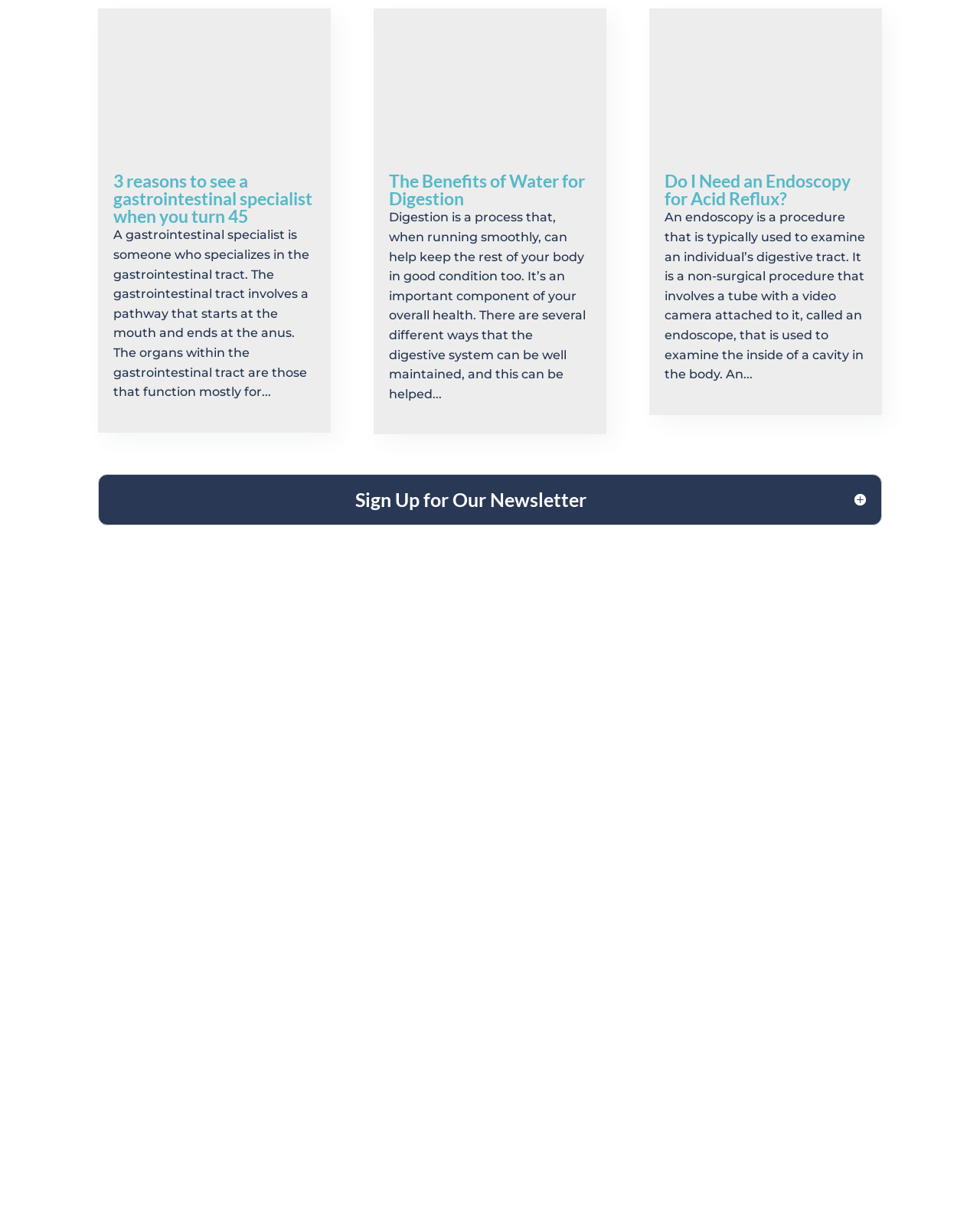What is the benefit of water for digestion?
Based on the image, answer the question with a single word or brief phrase.

Helps maintain digestive system